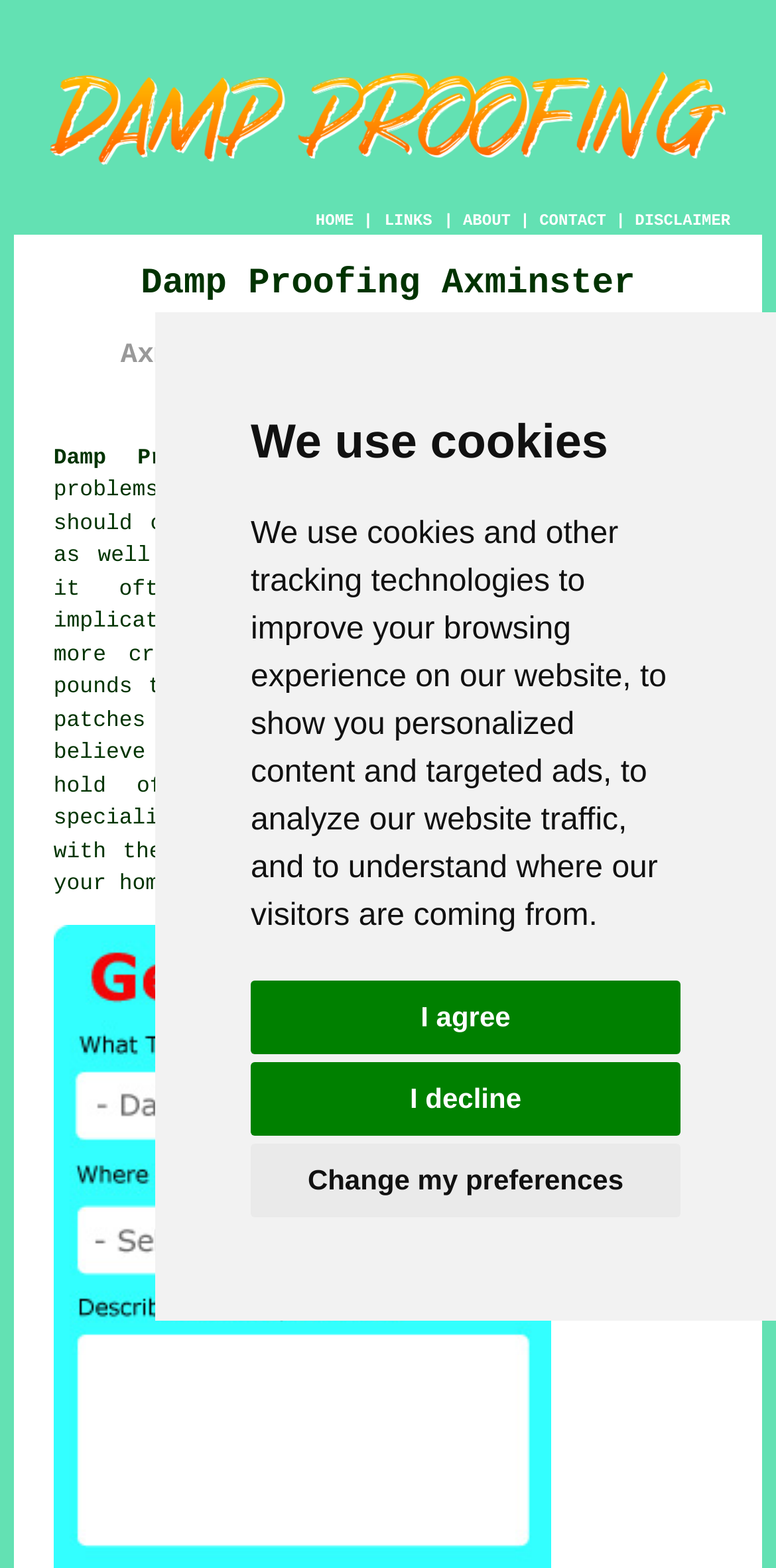What is the consequence of not solving damp issues?
Answer the question with just one word or phrase using the image.

Costly repairs